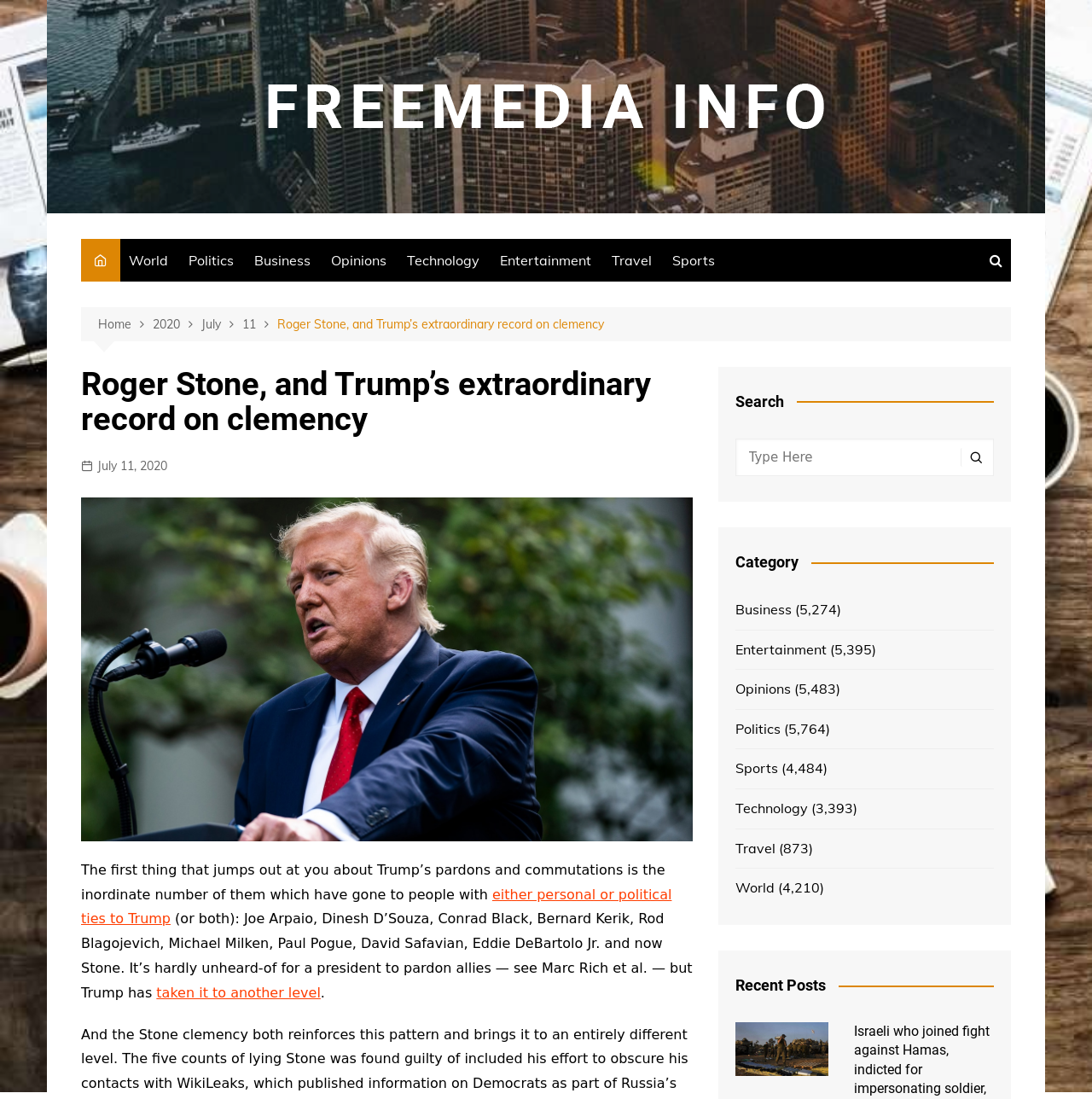Please look at the image and answer the question with a detailed explanation: What is the date of the current article?

I found the date in the breadcrumbs navigation section, which shows the date as July 11, 2020, and also in the link 'July 11, 2020'.